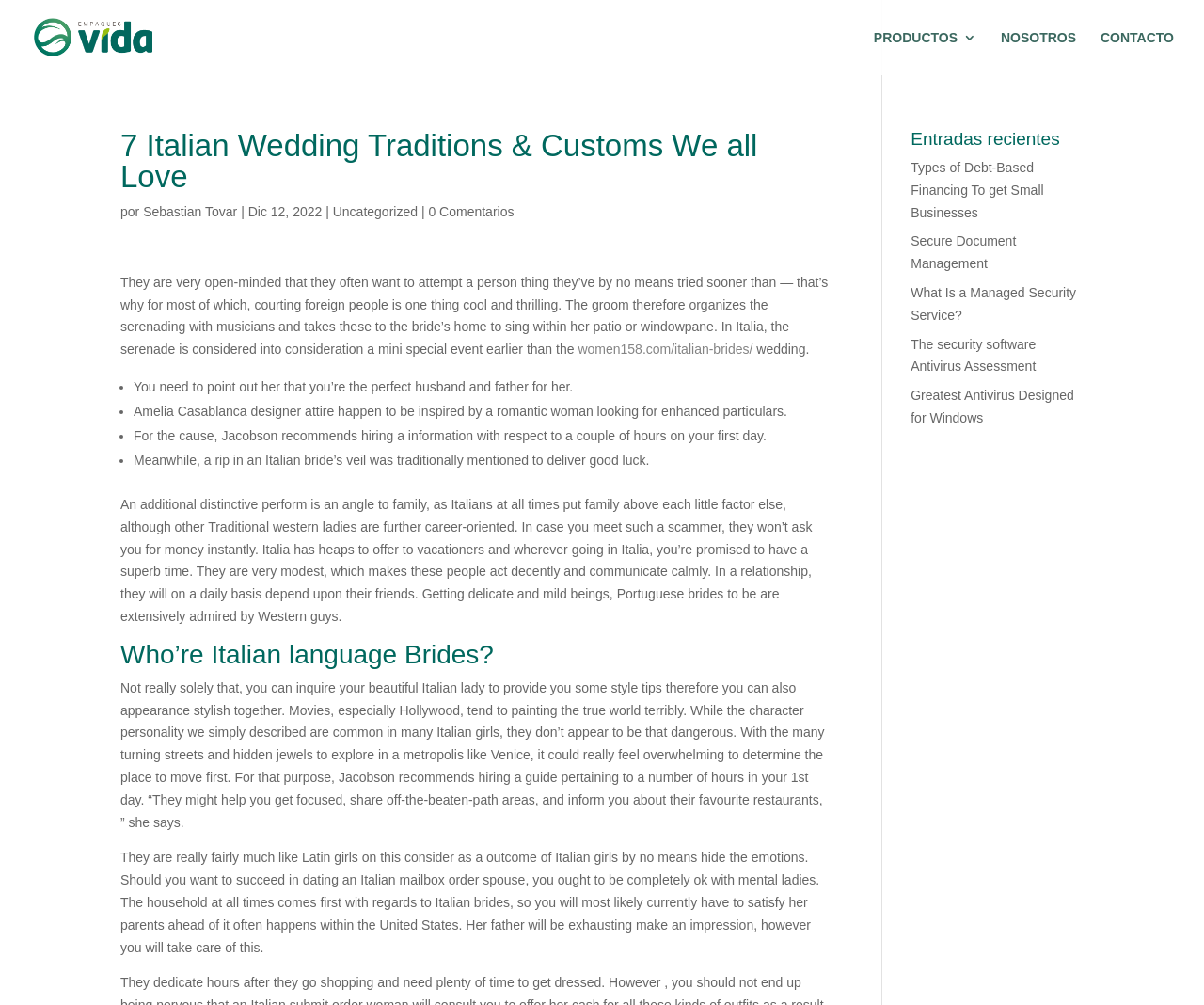How many links are there in the navigation menu? Using the information from the screenshot, answer with a single word or phrase.

3